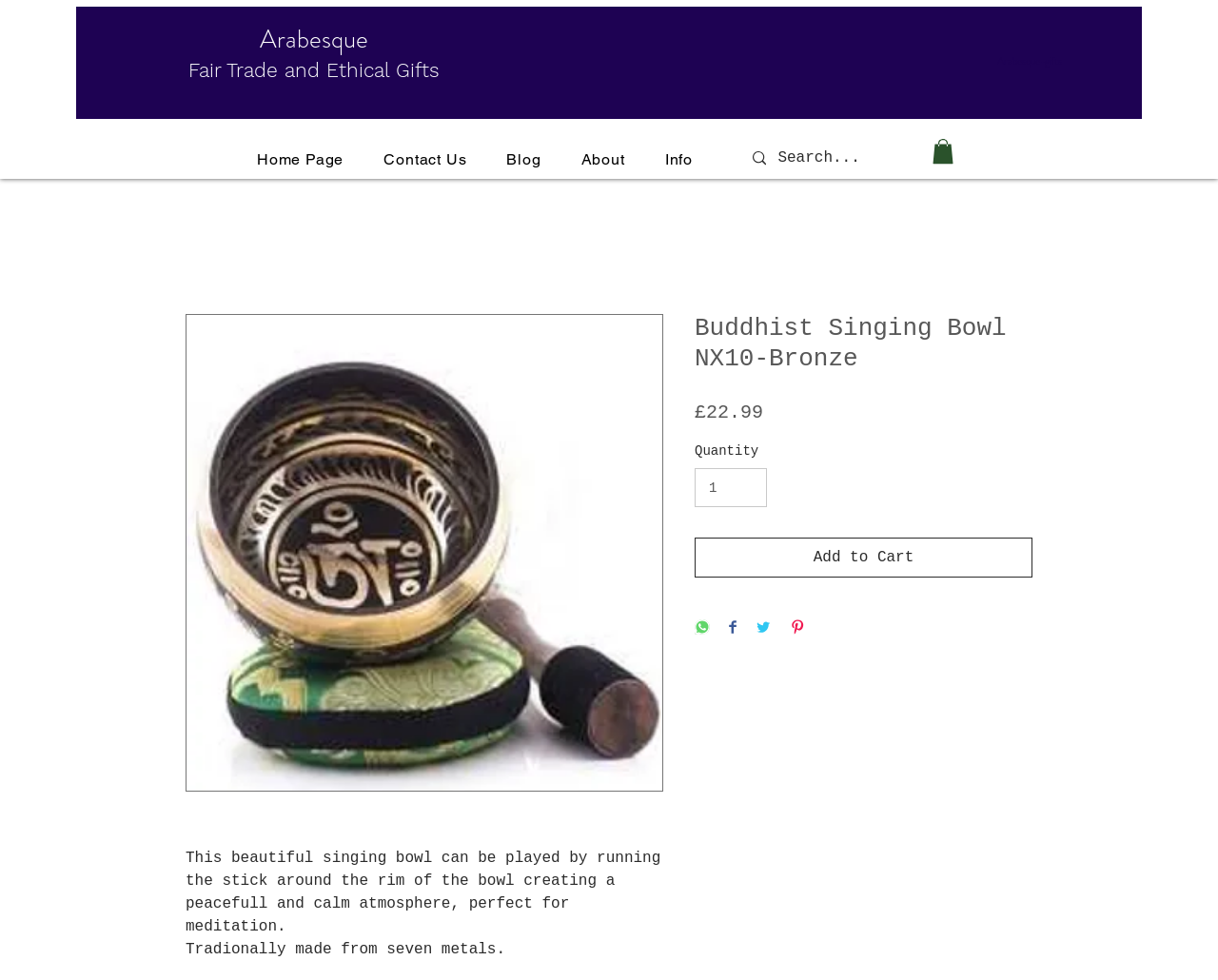Please reply to the following question with a single word or a short phrase:
What is the material of the singing bowl?

Seven metals